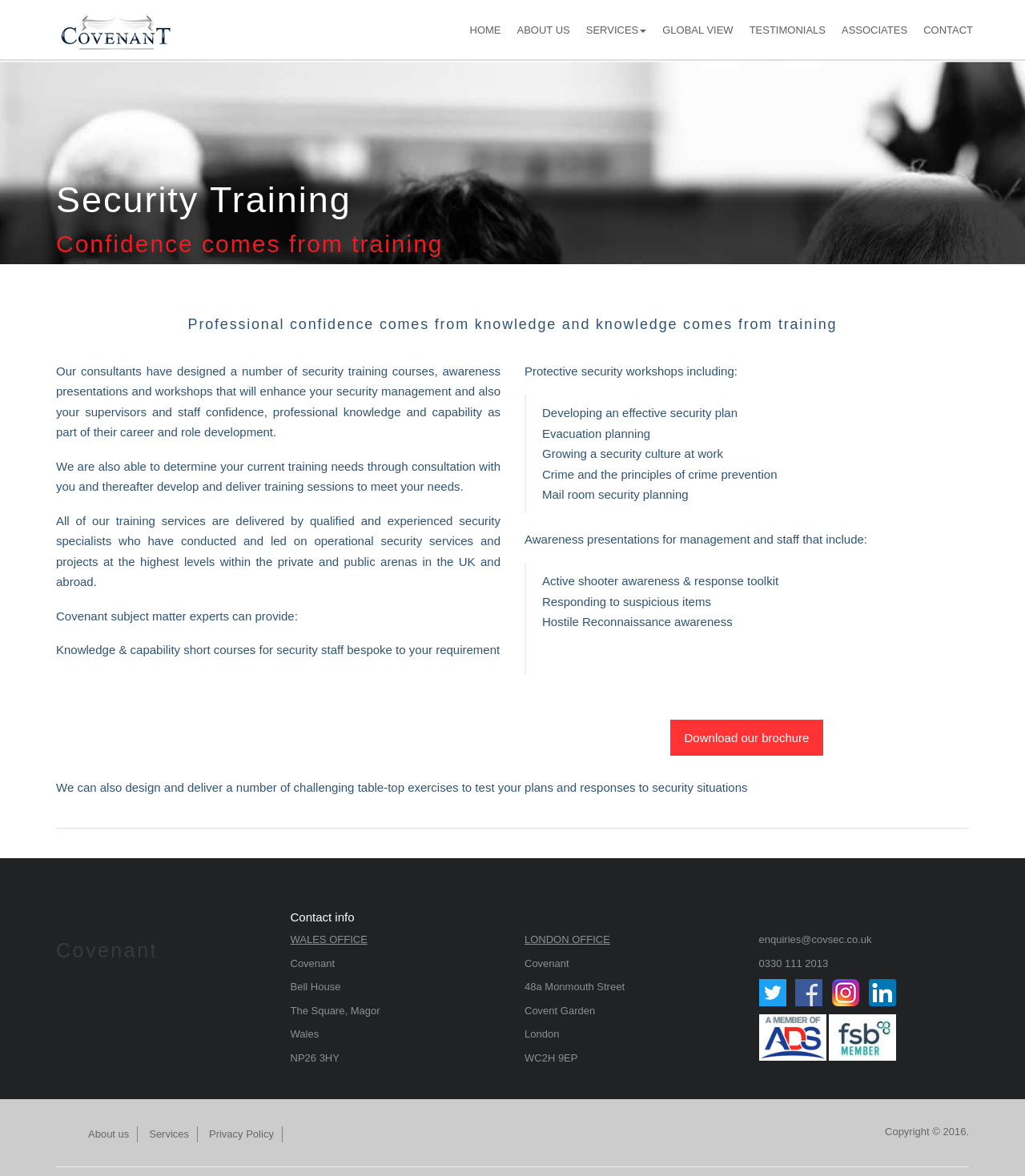What is the company name?
Give a thorough and detailed response to the question.

The company name is 'Covenant' which is mentioned in the logo at the top left corner of the webpage and also in the text 'Covenant subject matter experts can provide:'.